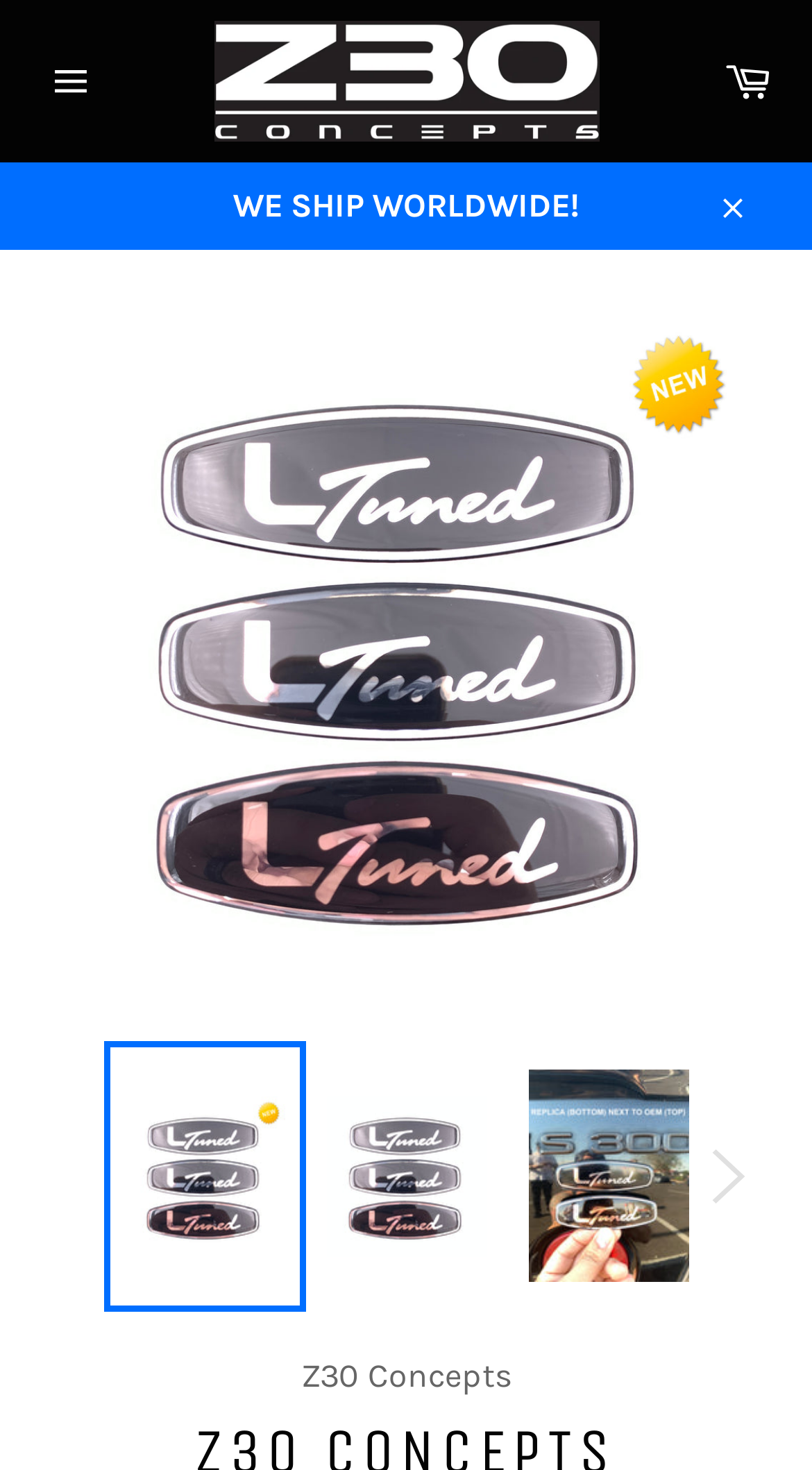Please find the bounding box coordinates of the clickable region needed to complete the following instruction: "Explore the product details". The bounding box coordinates must consist of four float numbers between 0 and 1, i.e., [left, top, right, bottom].

[0.077, 0.212, 0.923, 0.679]